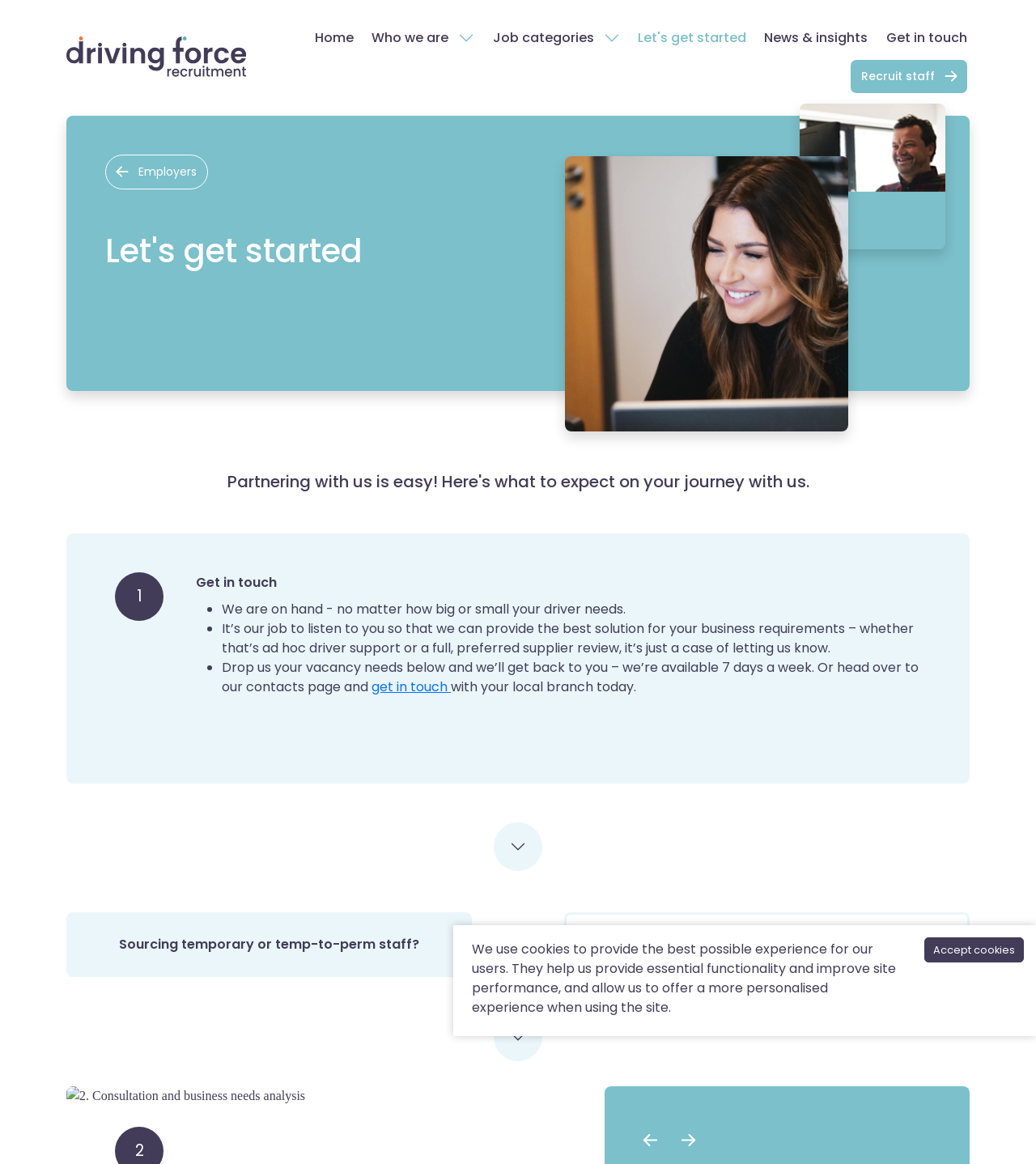Determine the bounding box coordinates of the UI element that matches the following description: "Job categories". The coordinates should be four float numbers between 0 and 1 in the format [left, top, right, bottom].

[0.476, 0.024, 0.573, 0.041]